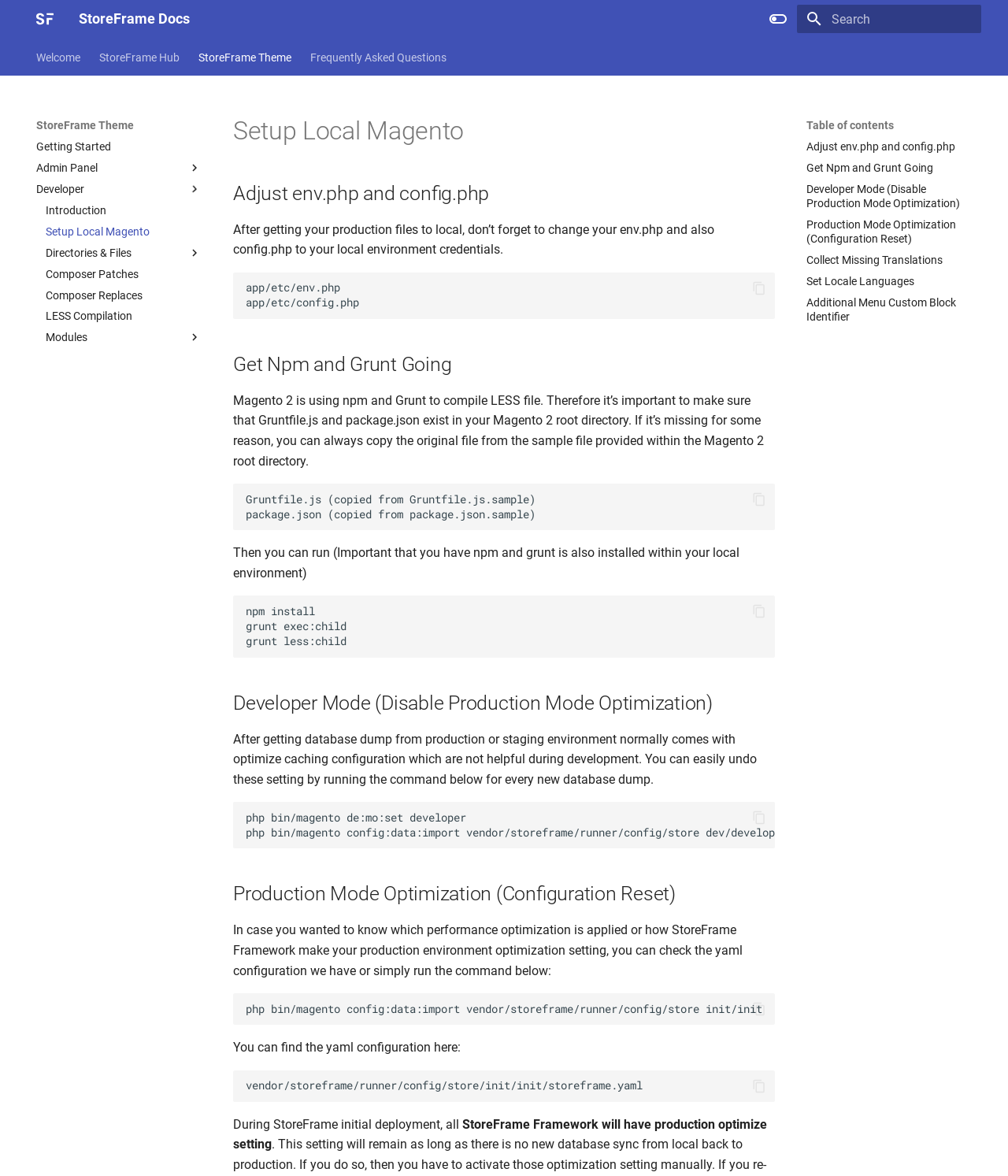Extract the bounding box coordinates for the UI element described as: "Introduction".

[0.045, 0.173, 0.2, 0.185]